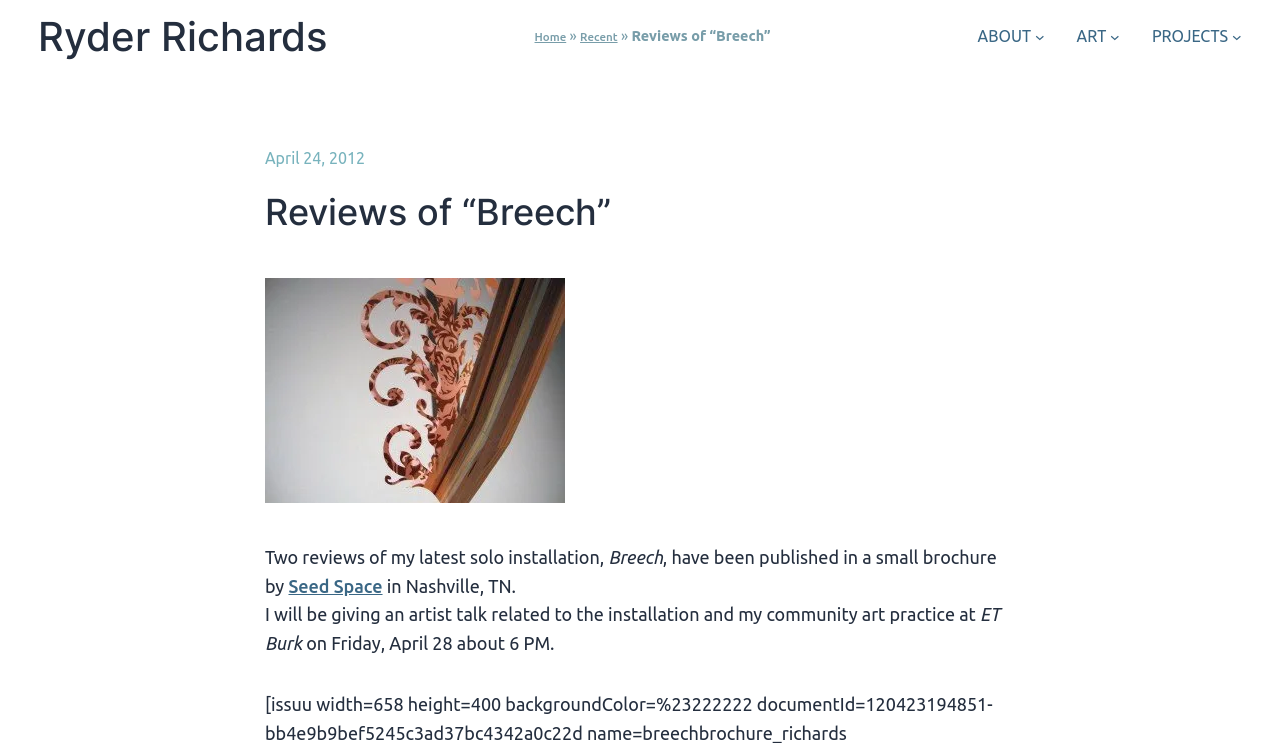Specify the bounding box coordinates of the region I need to click to perform the following instruction: "Read the 'Reviews of “Breech”' article". The coordinates must be four float numbers in the range of 0 to 1, i.e., [left, top, right, bottom].

[0.207, 0.257, 0.477, 0.315]